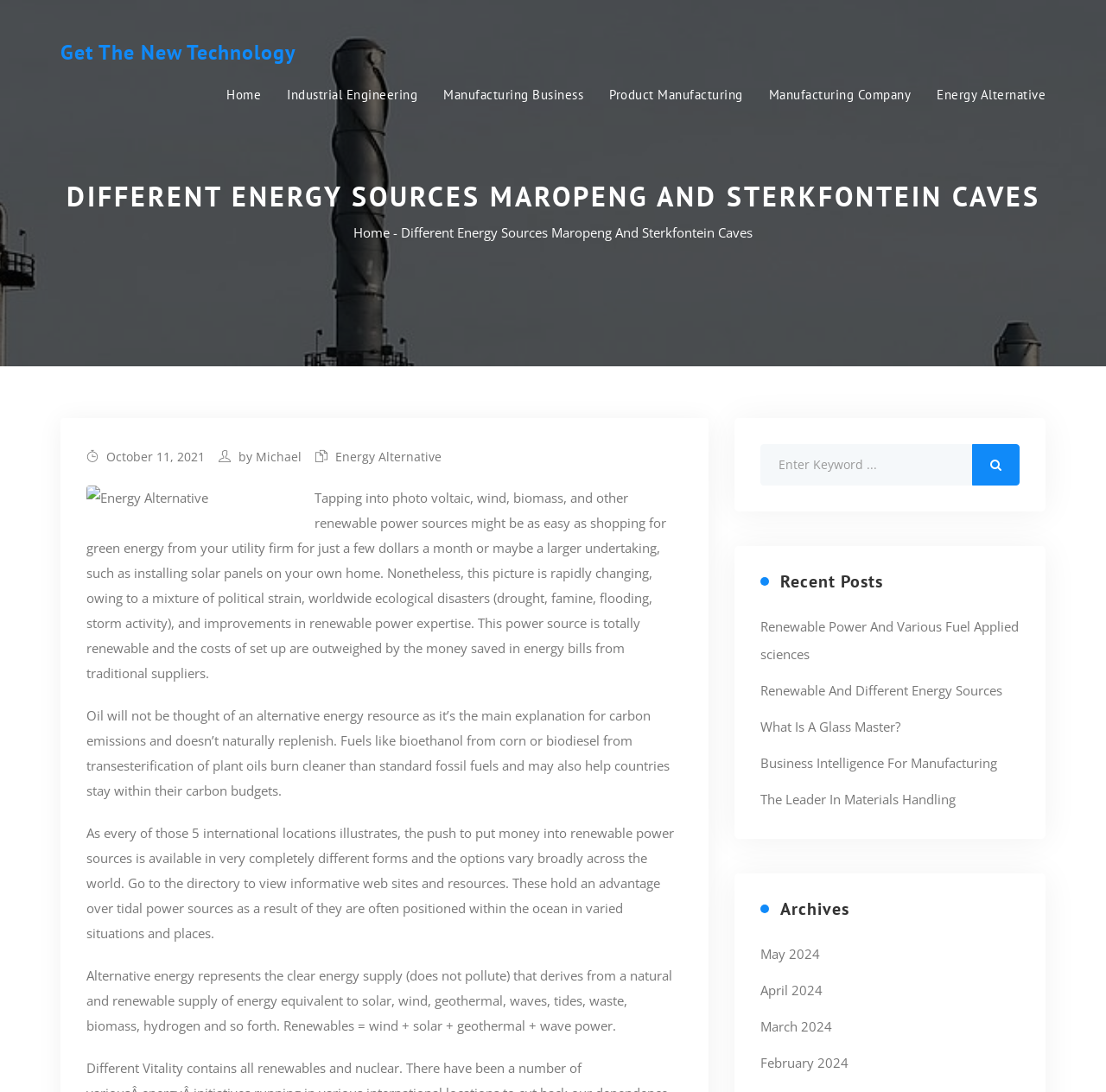Answer the question briefly using a single word or phrase: 
What is the purpose of the textbox?

Search